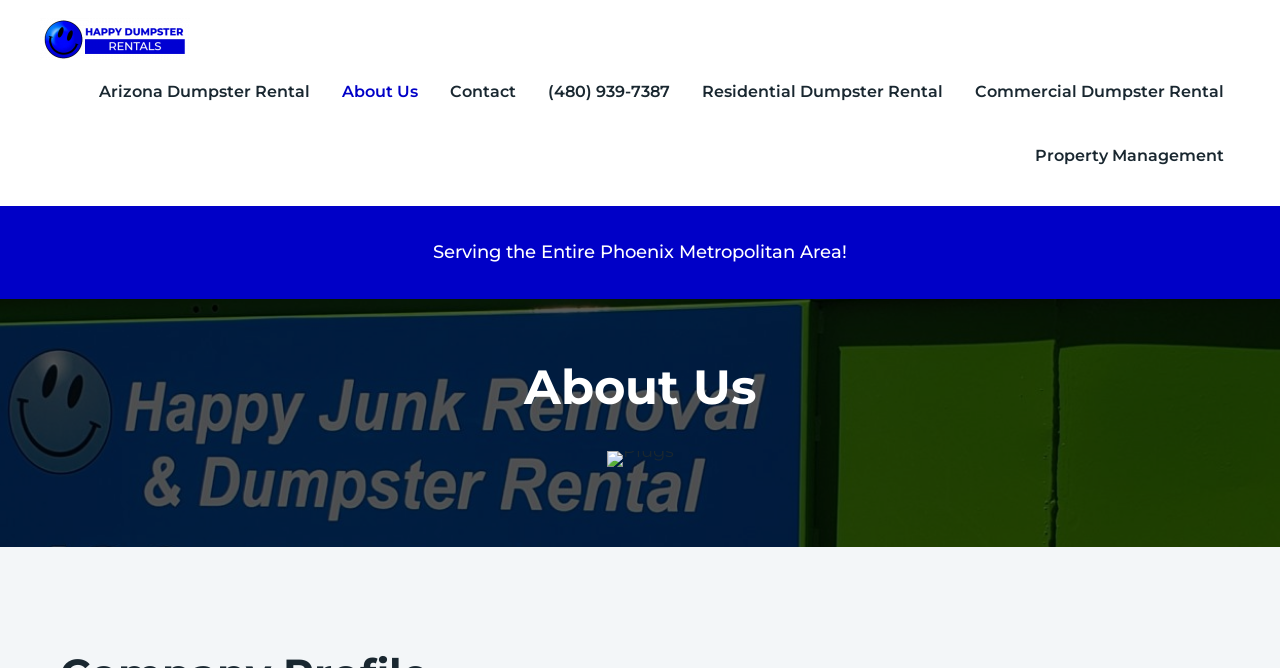Analyze the image and answer the question with as much detail as possible: 
What is the company's motto?

The company's motto is mentioned in the meta description, which is 'To provide the best customer service possible, while aiding the Earth and our environment by recycling whenever possible and donating reusable'.